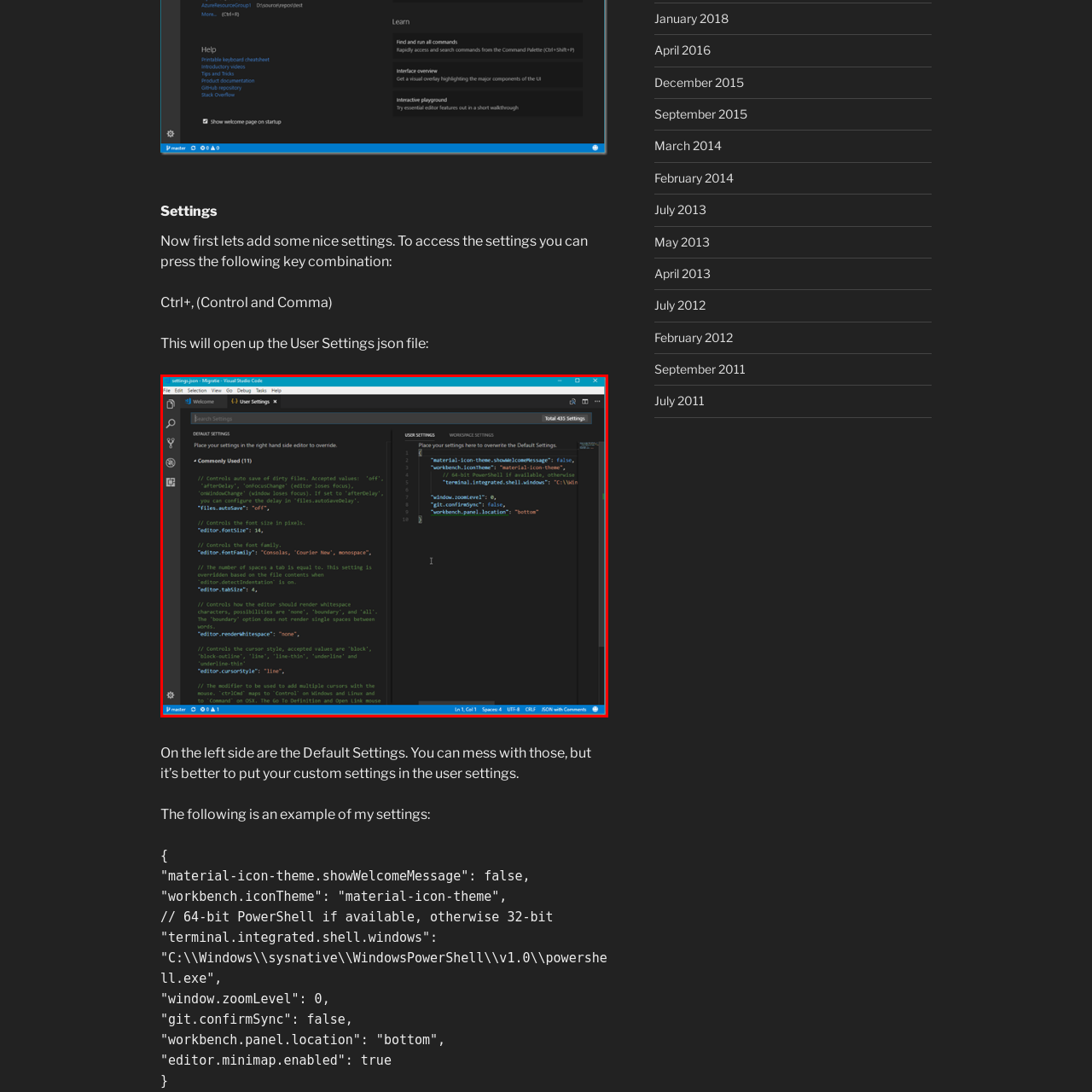Give a thorough account of what is shown in the red-encased segment of the image.

The image depicts the User Settings interface of Visual Studio Code, specifically focusing on the configuration settings in the `settings.json` file. On the left side, the Default Settings are outlined, providing essential information about the commonly used settings, file configurations, and the functionalities related to the editor's behavior.

On the right side, the User Settings section displays a JSON format code snippet displaying various personalization options. Notable options include `"material-icon-theme.showWelcomeMessage": false`, which suppresses the welcome message, and configurations related to the terminal and window management such as specifying the shell path and the panel location.

This layout emphasizes the ease of customizing the editor environment, making it user-friendly for developers looking to tailor their coding experience. The interface clearly delineates between default configurations and user overrides, showcasing a streamlined process for setting preferences in Visual Studio Code.